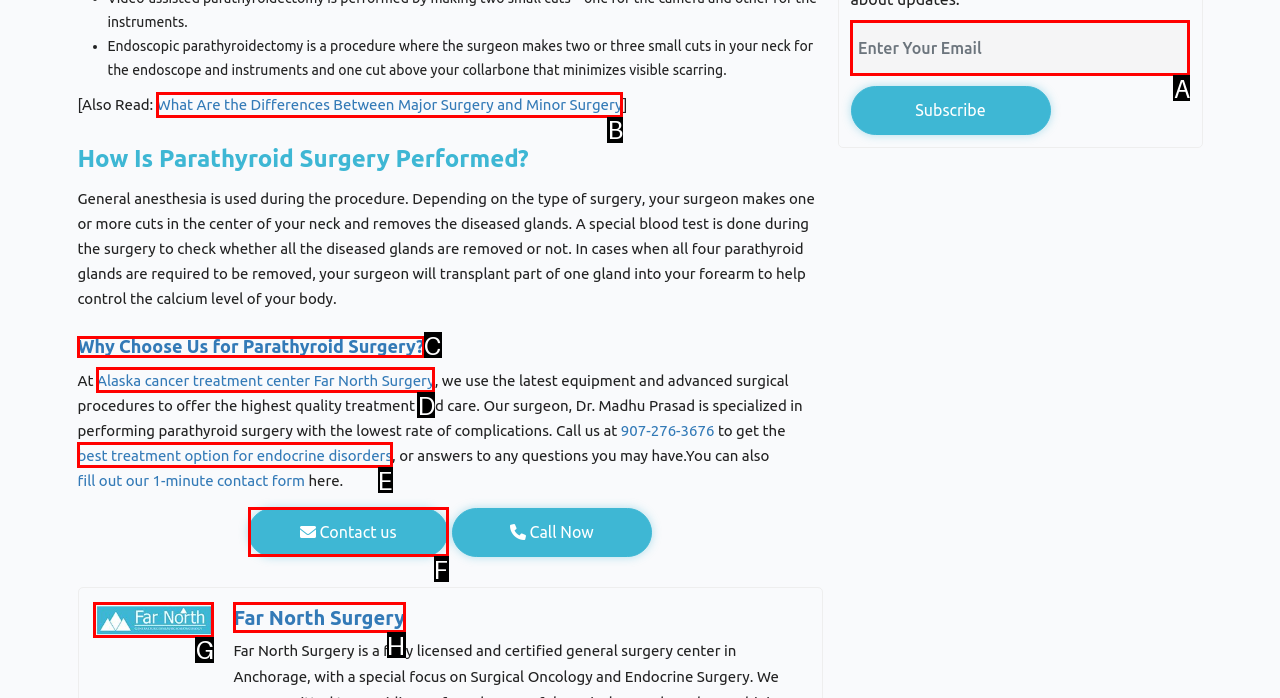From the given options, choose the HTML element that aligns with the description: Find a Stockist. Respond with the letter of the selected element.

None